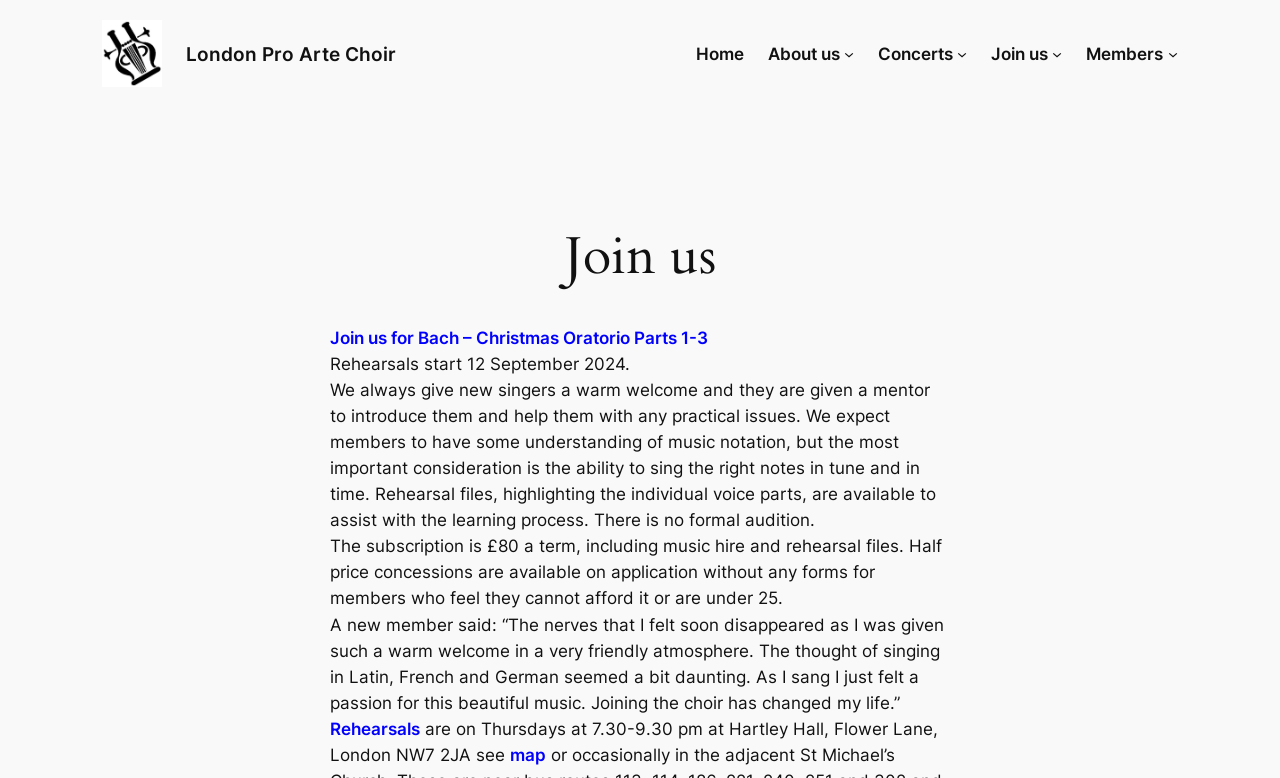Please provide the main heading of the webpage content.

London Pro Arte Choir